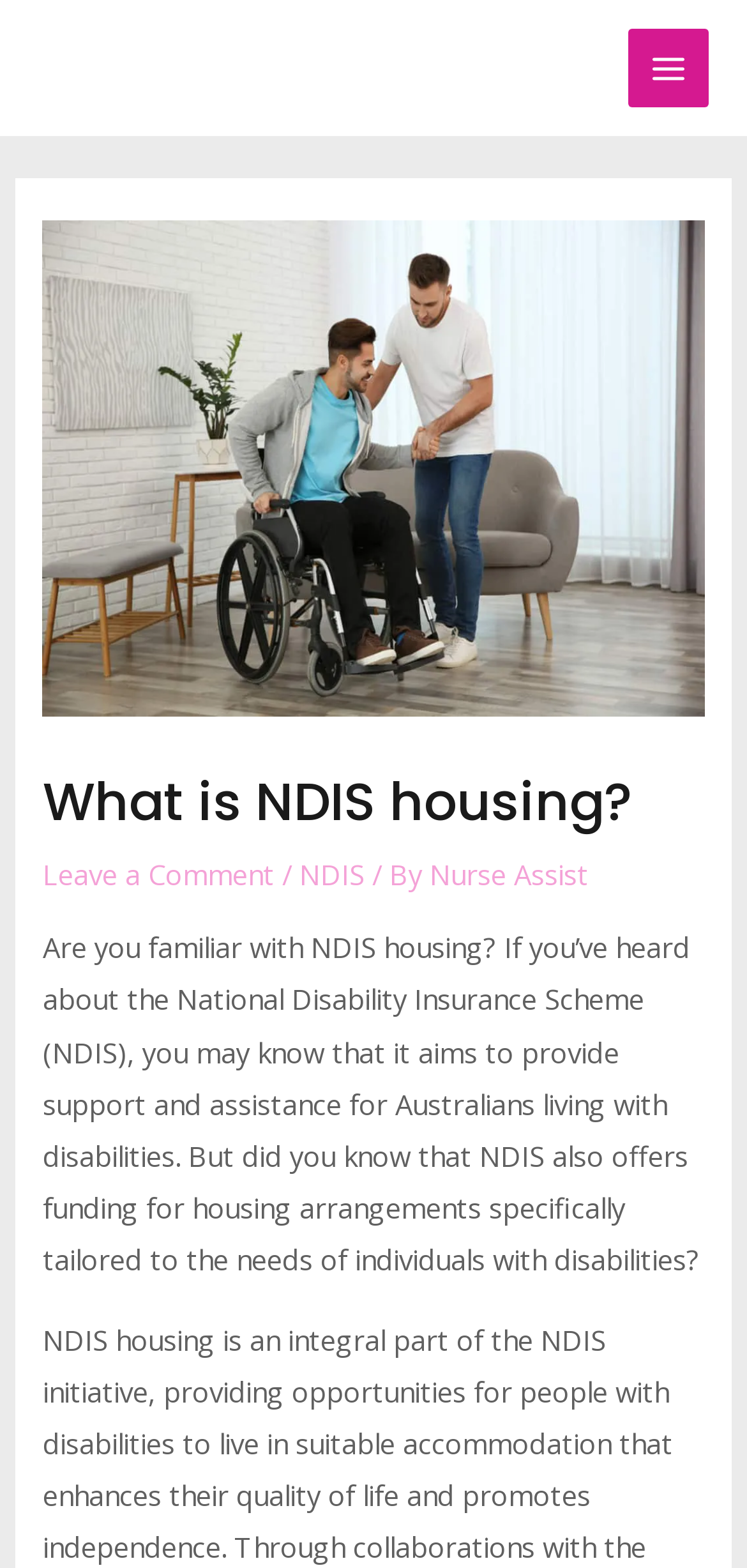Please find and generate the text of the main header of the webpage.

What is NDIS housing?